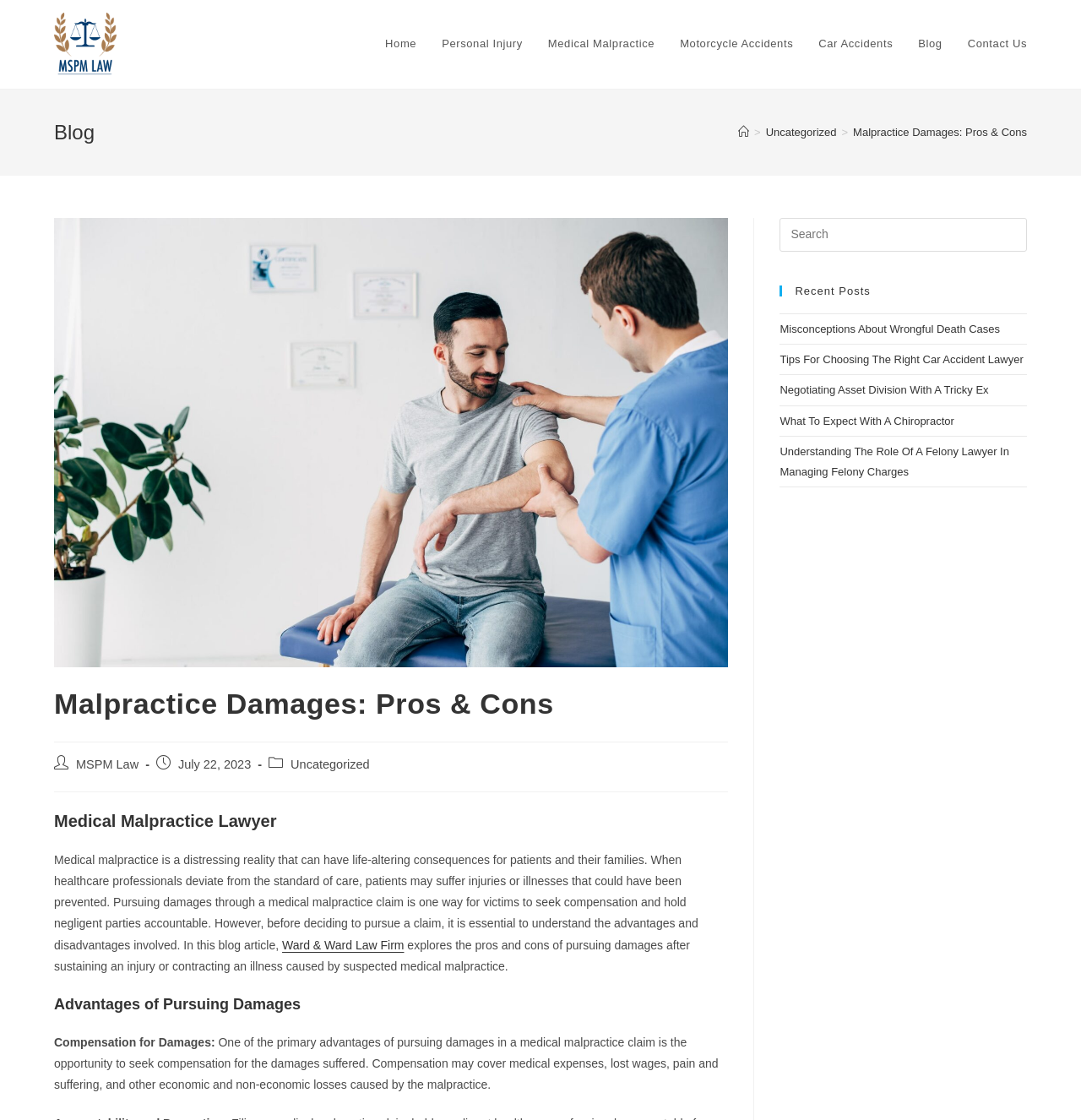Provide the bounding box coordinates of the HTML element described as: "Blog". The bounding box coordinates should be four float numbers between 0 and 1, i.e., [left, top, right, bottom].

[0.838, 0.011, 0.883, 0.067]